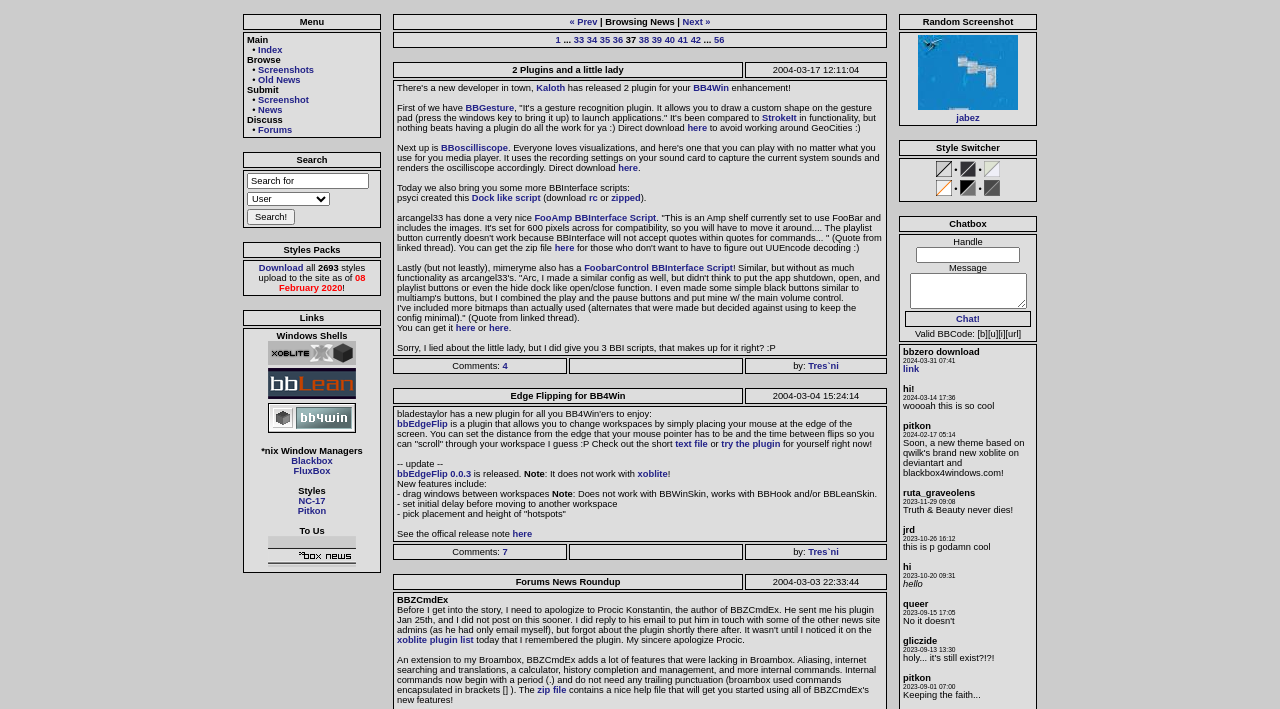What type of links are listed in the 'Links' section?
Provide a concise answer using a single word or phrase based on the image.

Window managers and styles